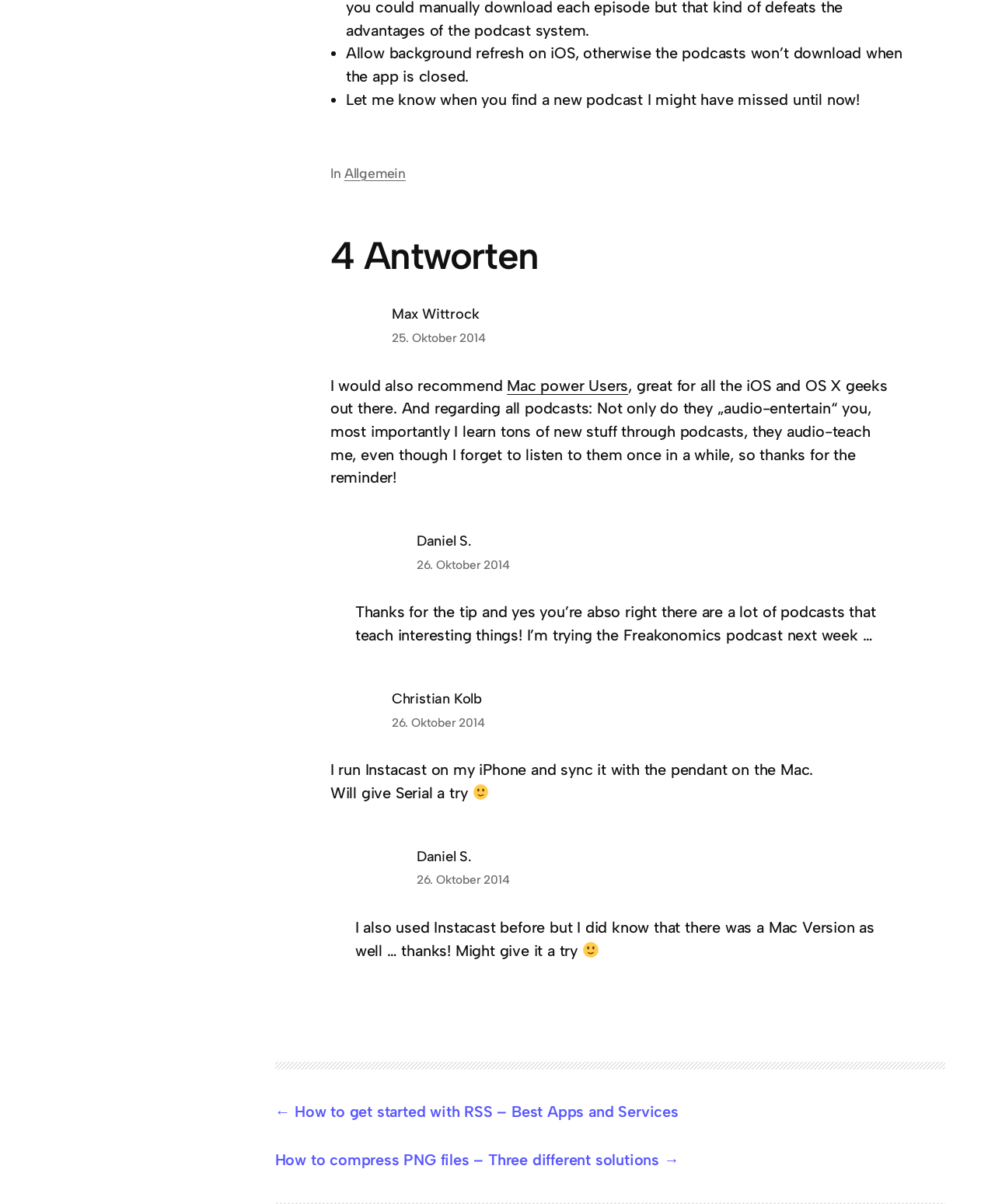Using the provided element description: "25. Oktober 2014", identify the bounding box coordinates. The coordinates should be four floats between 0 and 1 in the order [left, top, right, bottom].

[0.394, 0.198, 0.484, 0.209]